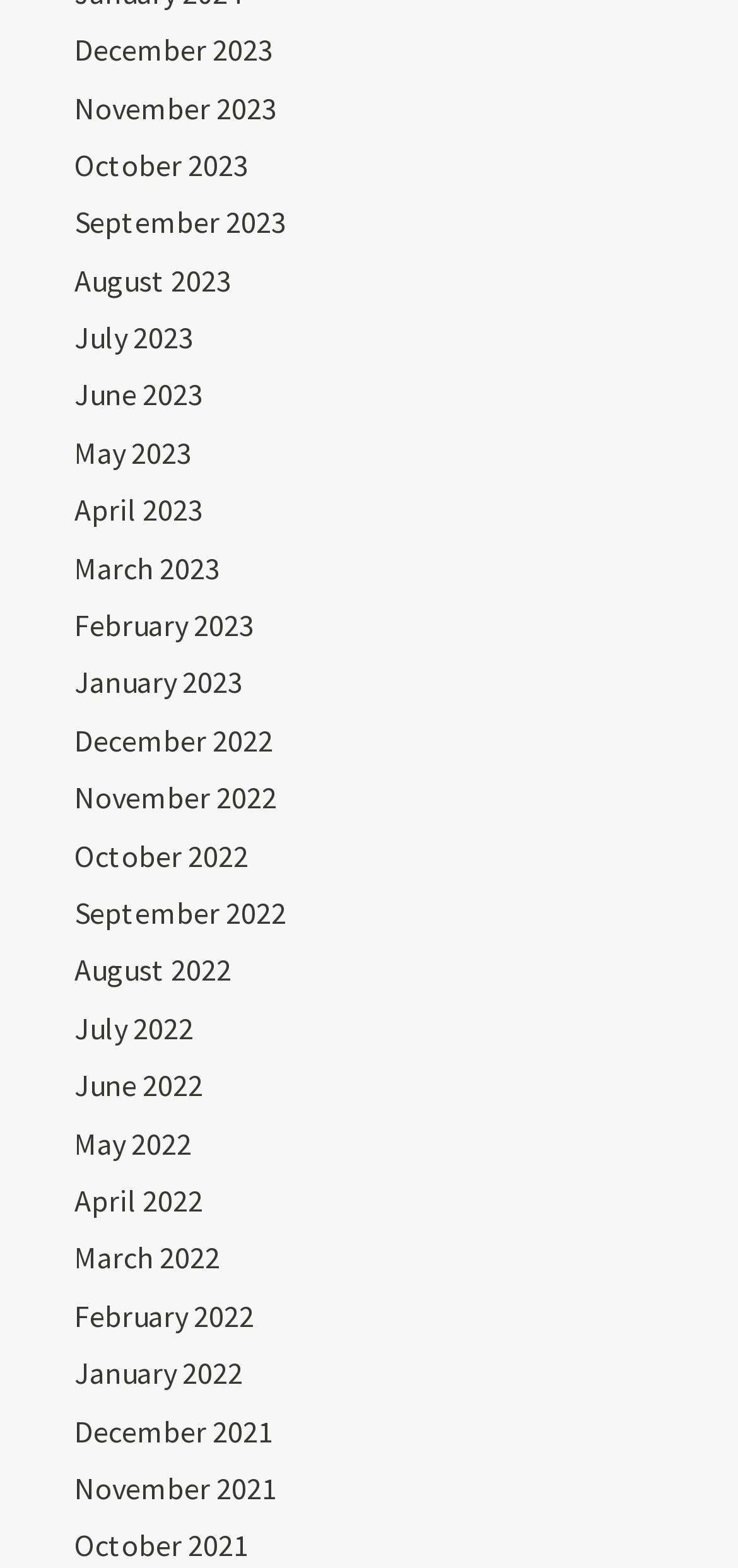How many years are represented?
With the help of the image, please provide a detailed response to the question.

I analyzed the list of links and found that there are three years represented: 2021, 2022, and 2023.